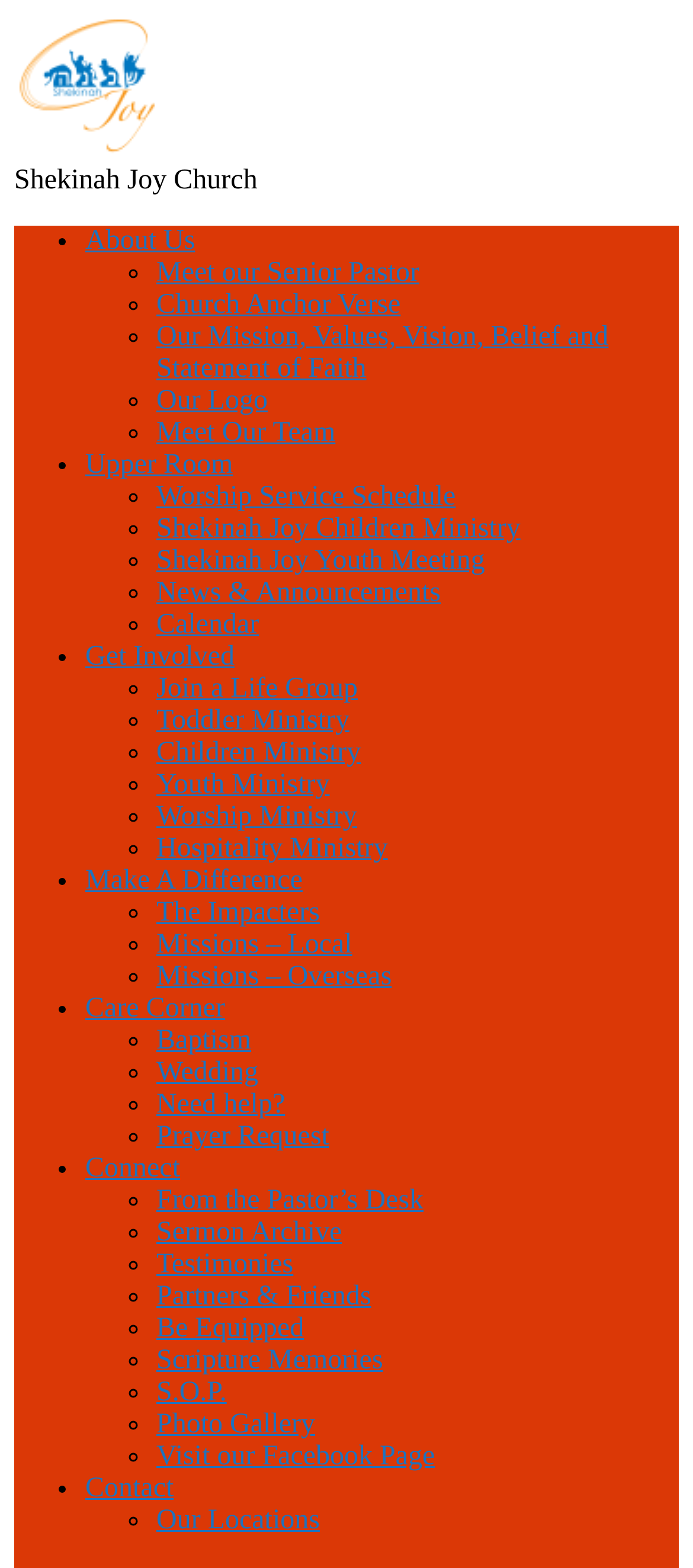What is the name of the church?
Please provide a comprehensive answer based on the details in the screenshot.

The name of the church can be found in the title of the webpage, which is 'Church of Ephesus. Sermon by Pastor Klein Tourguide: Clement and Lydia. 23rd January 2022 | Shekinah Joy Church'. It is also mentioned in the link 'Shekinah Joy Church' at the top of the webpage.